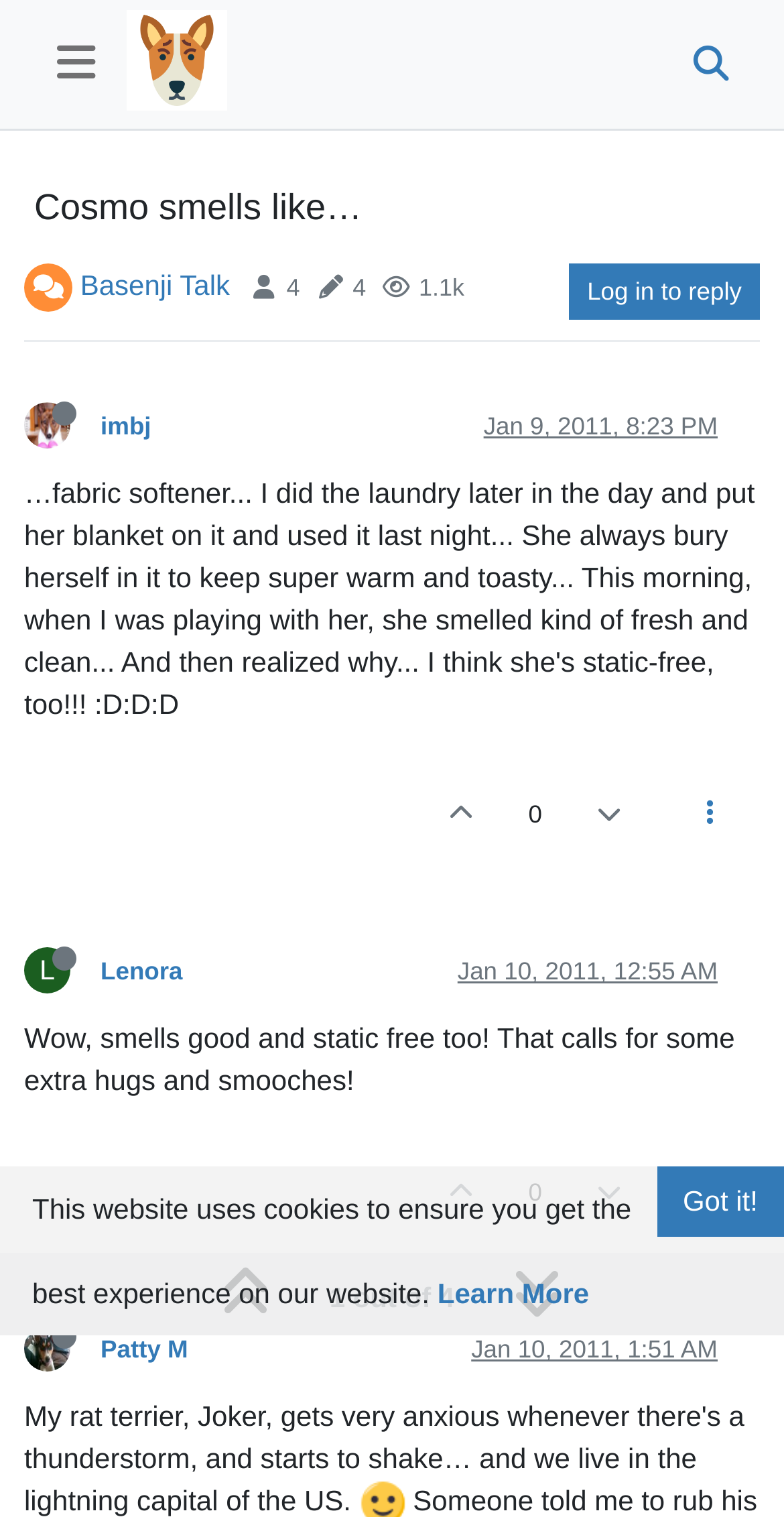Given the description "Jan 10, 2011, 1:51 AM", determine the bounding box of the corresponding UI element.

[0.601, 0.88, 0.915, 0.899]